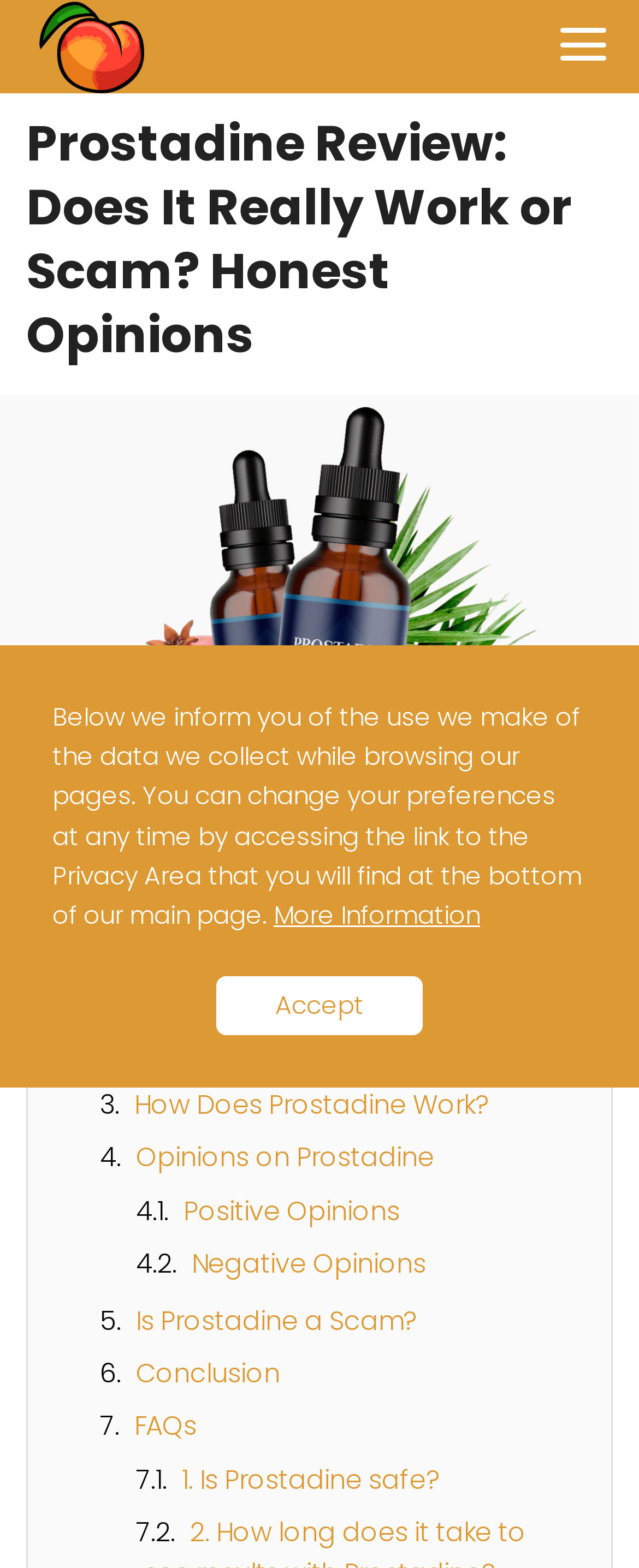Find the bounding box coordinates of the area to click in order to follow the instruction: "Learn about Positive Opinions".

[0.287, 0.761, 0.626, 0.785]